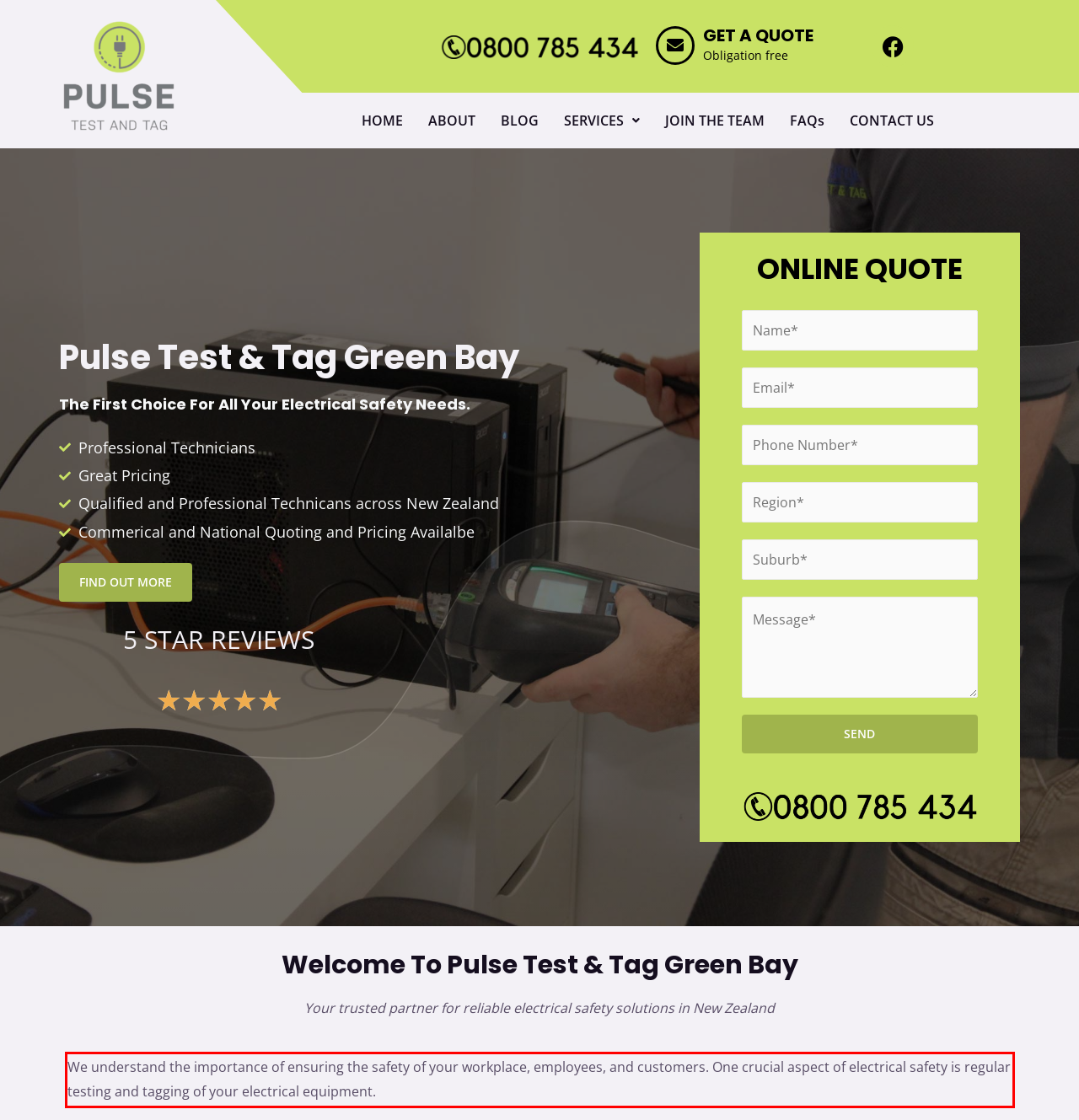Analyze the webpage screenshot and use OCR to recognize the text content in the red bounding box.

We understand the importance of ensuring the safety of your workplace, employees, and customers. One crucial aspect of electrical safety is regular testing and tagging of your electrical equipment.